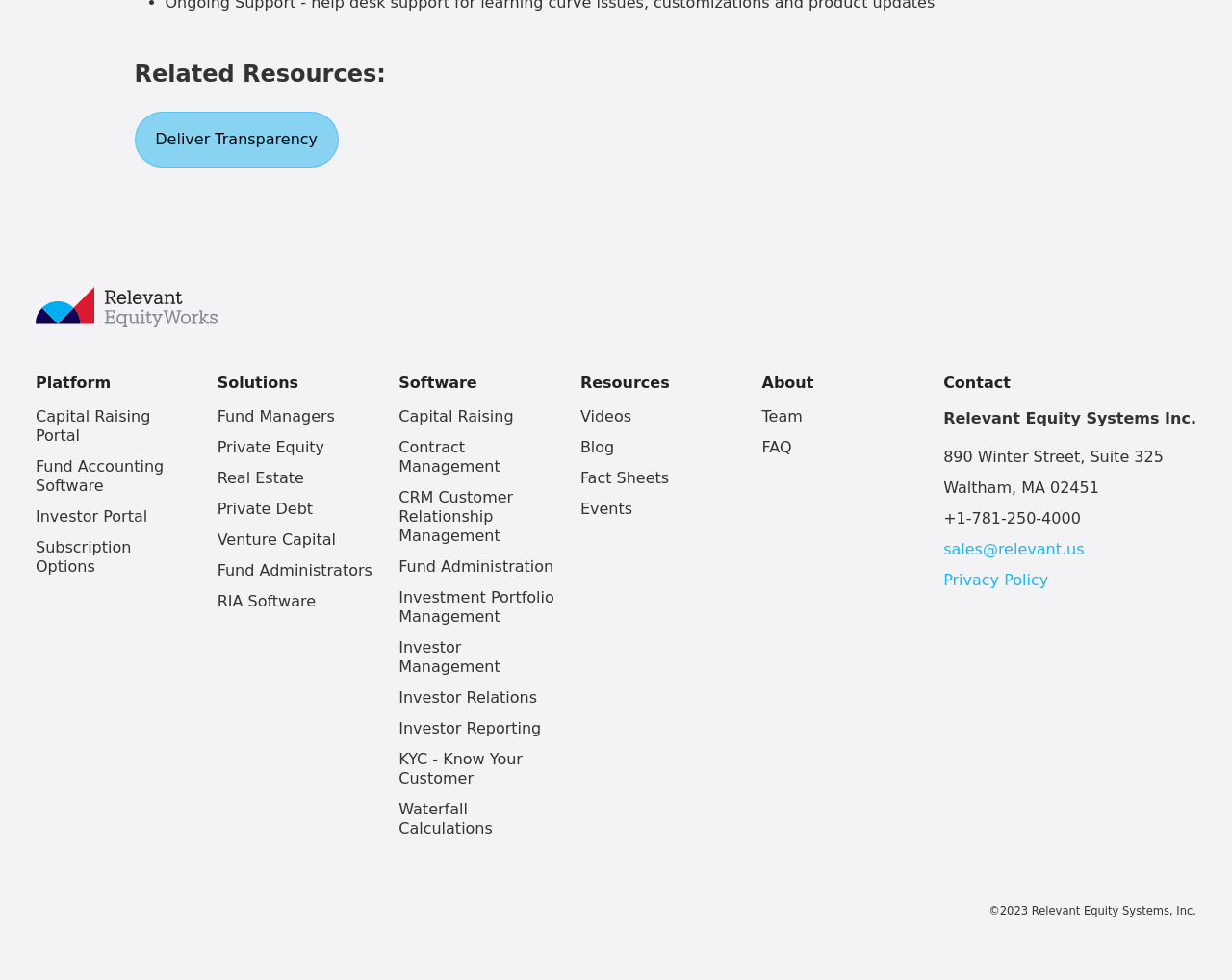Answer succinctly with a single word or phrase:
How many resources are listed?

5